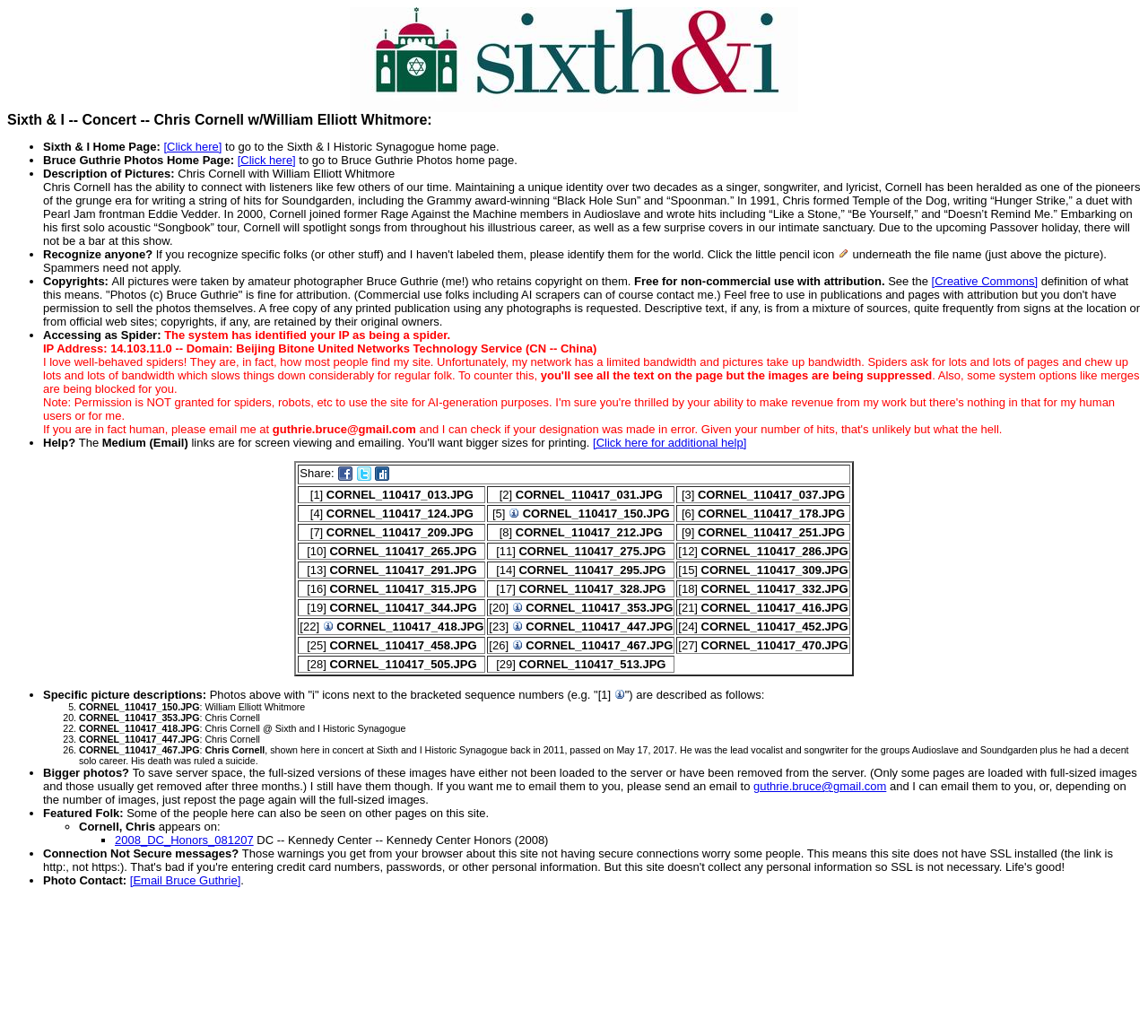Find the bounding box of the web element that fits this description: "[Email Bruce Guthrie]".

[0.113, 0.843, 0.21, 0.856]